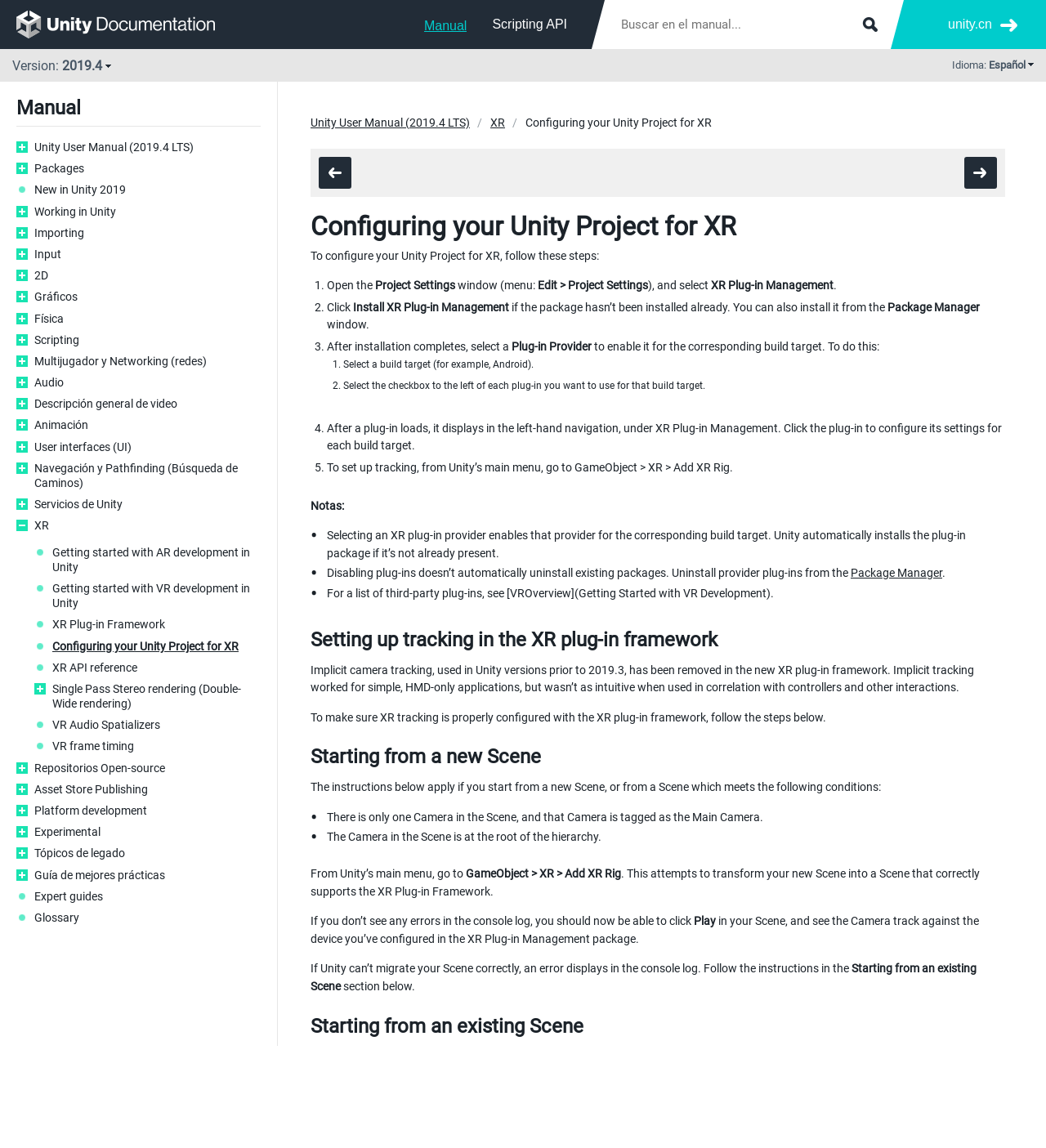Extract the bounding box coordinates for the UI element described as: "Repositorios Open-source".

[0.033, 0.662, 0.249, 0.675]